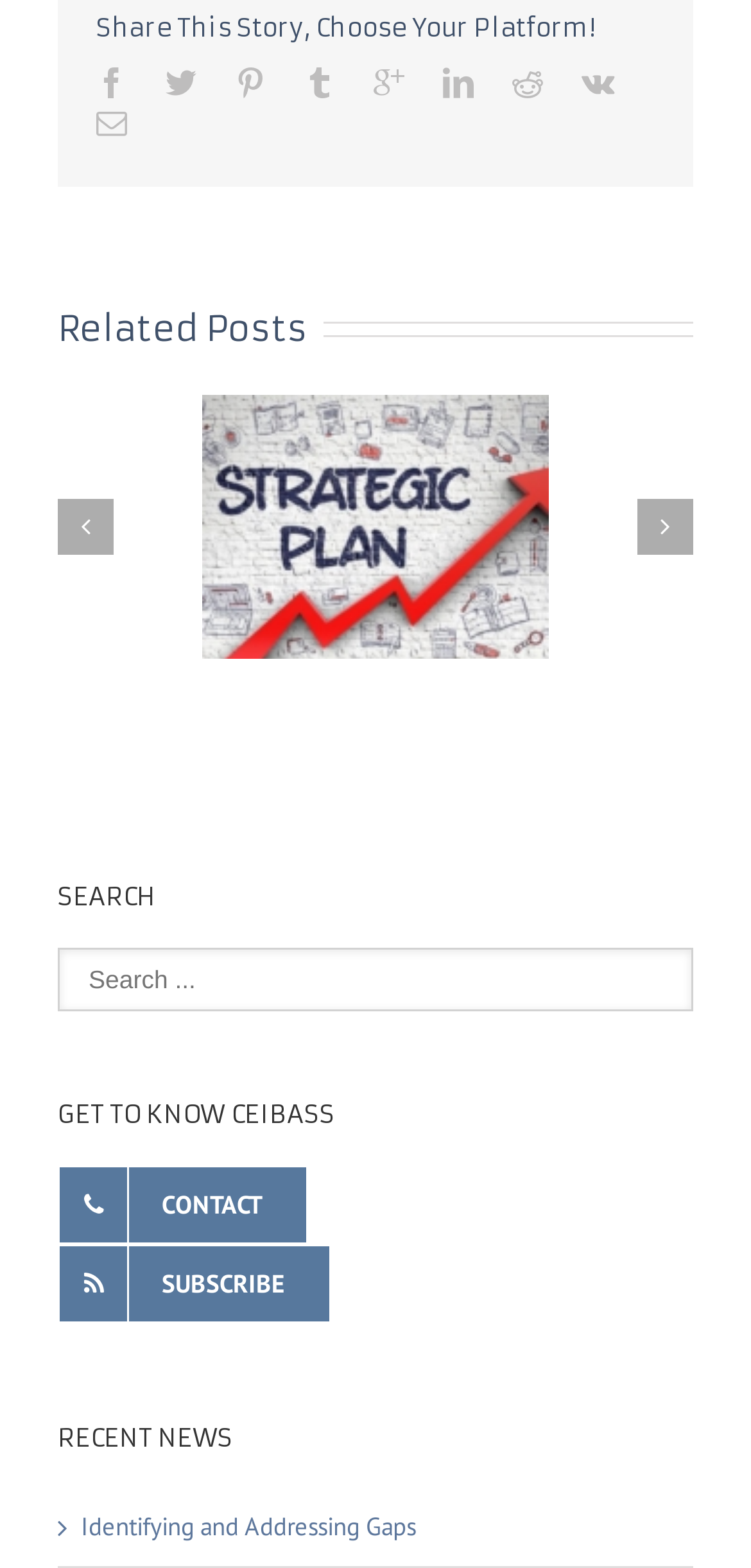Please identify the bounding box coordinates of the clickable area that will fulfill the following instruction: "Read related posts". The coordinates should be in the format of four float numbers between 0 and 1, i.e., [left, top, right, bottom].

[0.269, 0.251, 0.731, 0.421]